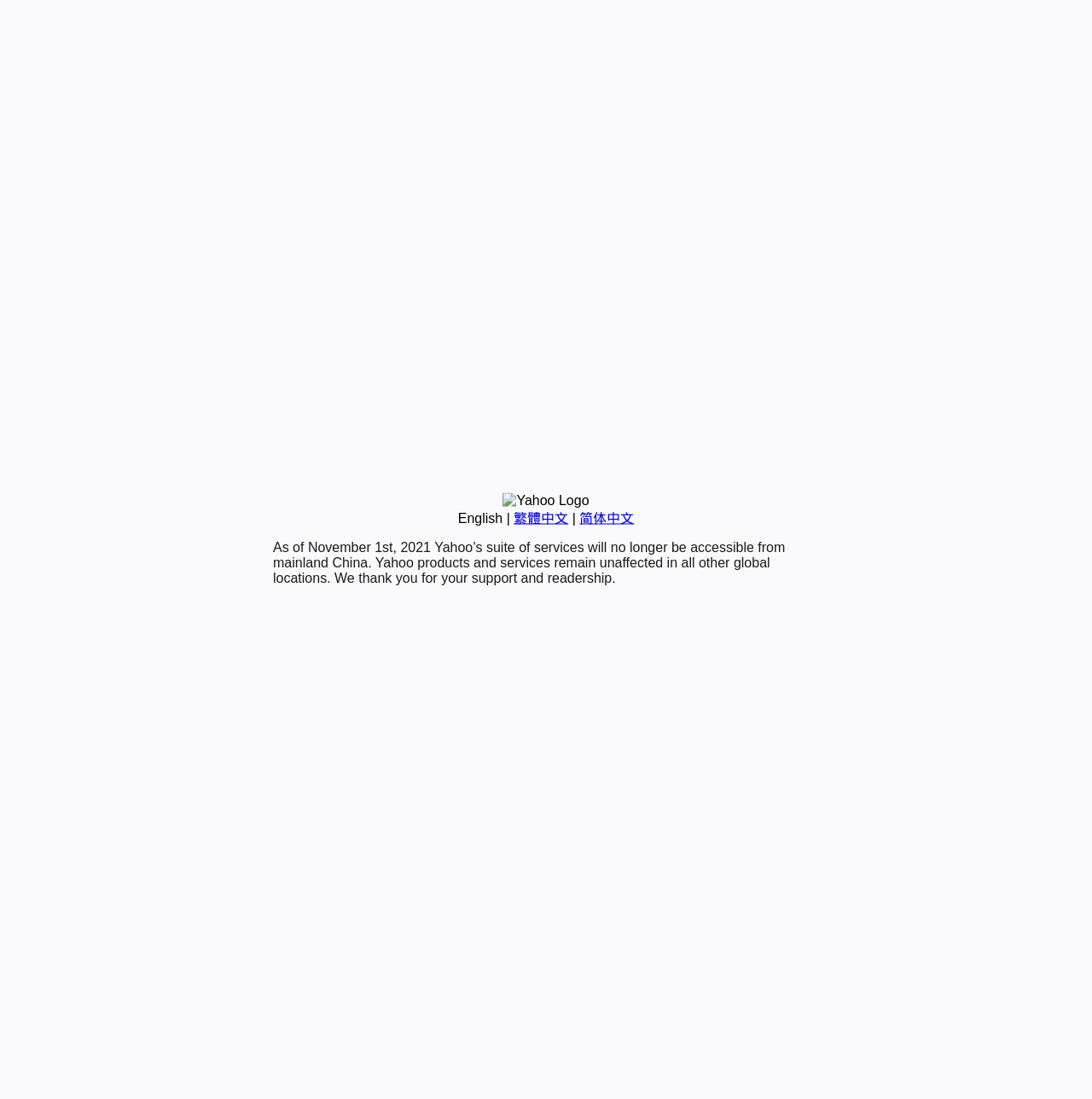Based on the element description "English", predict the bounding box coordinates of the UI element.

[0.419, 0.465, 0.46, 0.478]